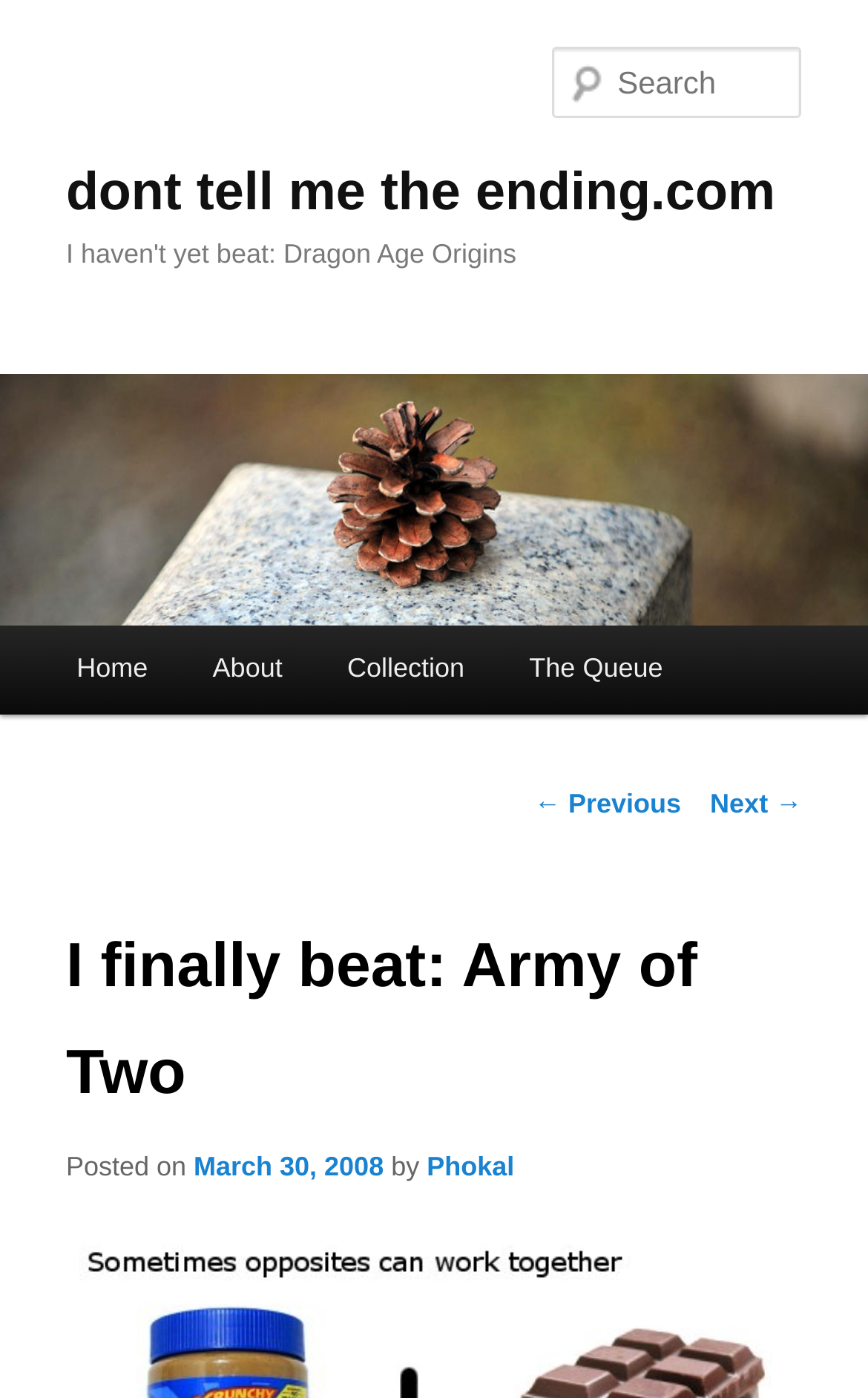Locate the bounding box coordinates of the element I should click to achieve the following instruction: "Read the previous post".

[0.615, 0.563, 0.785, 0.586]